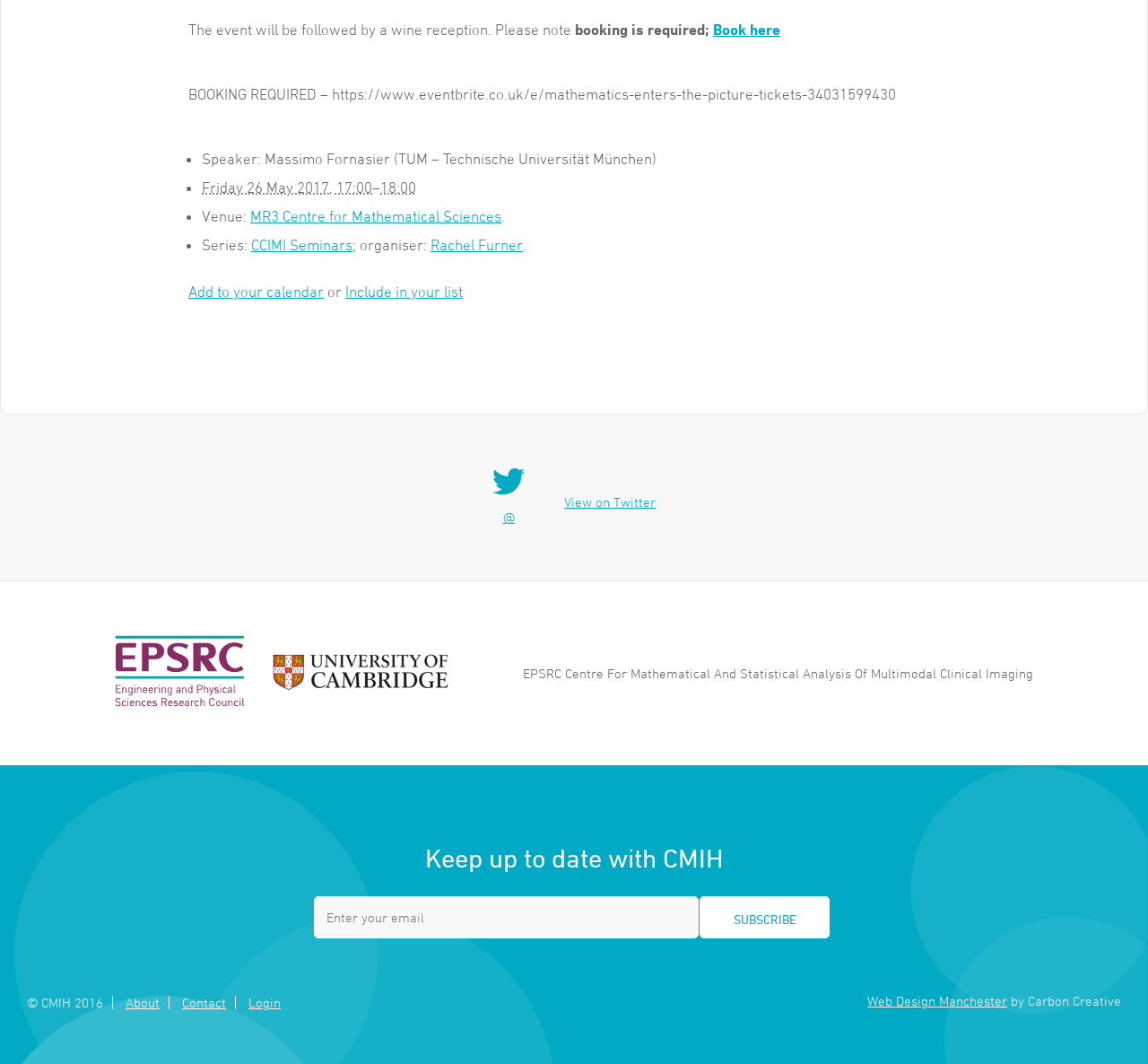Please identify the coordinates of the bounding box that should be clicked to fulfill this instruction: "Visit the MR3 Centre for Mathematical Sciences".

[0.218, 0.195, 0.437, 0.212]